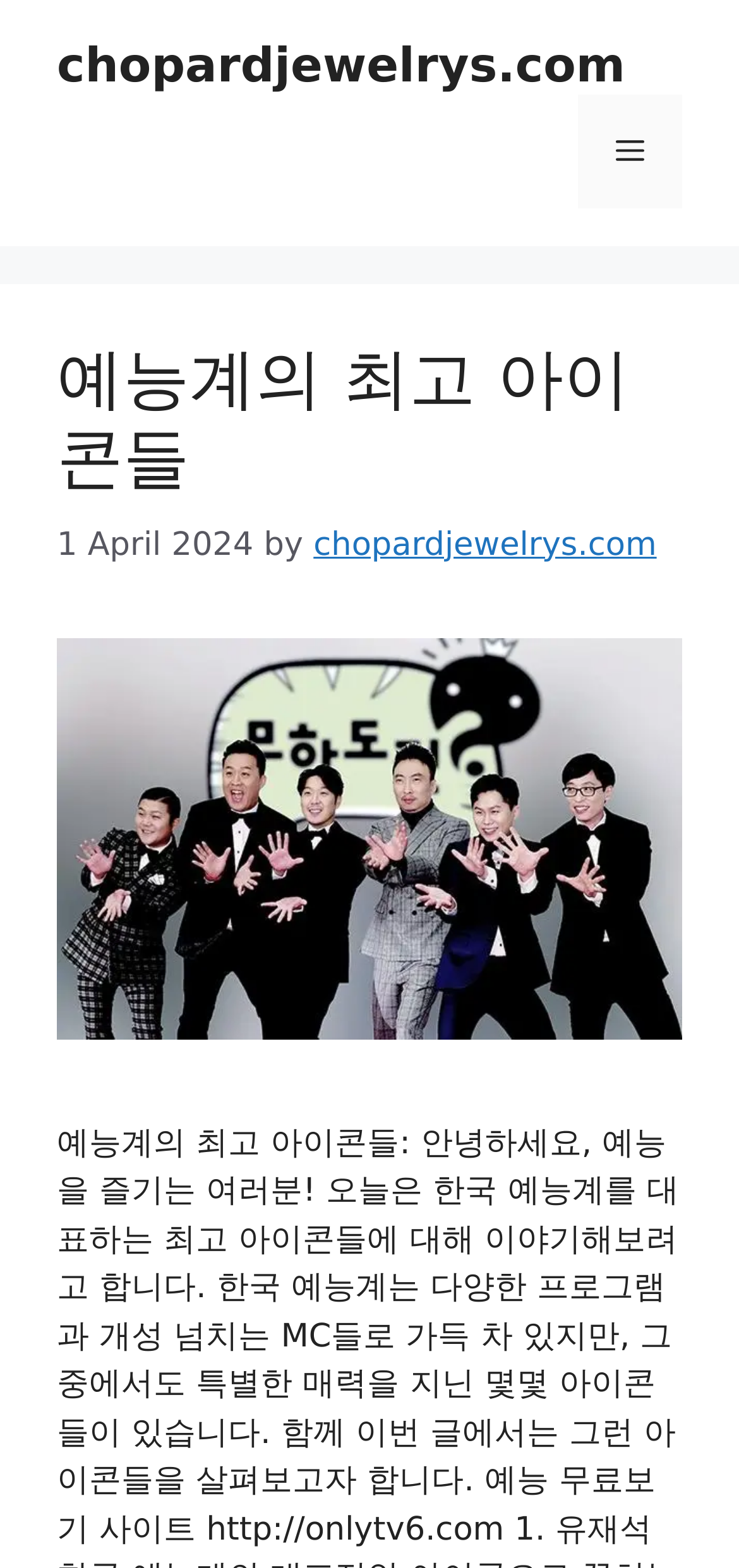Provide the bounding box coordinates of the HTML element this sentence describes: "Menu". The bounding box coordinates consist of four float numbers between 0 and 1, i.e., [left, top, right, bottom].

[0.782, 0.06, 0.923, 0.133]